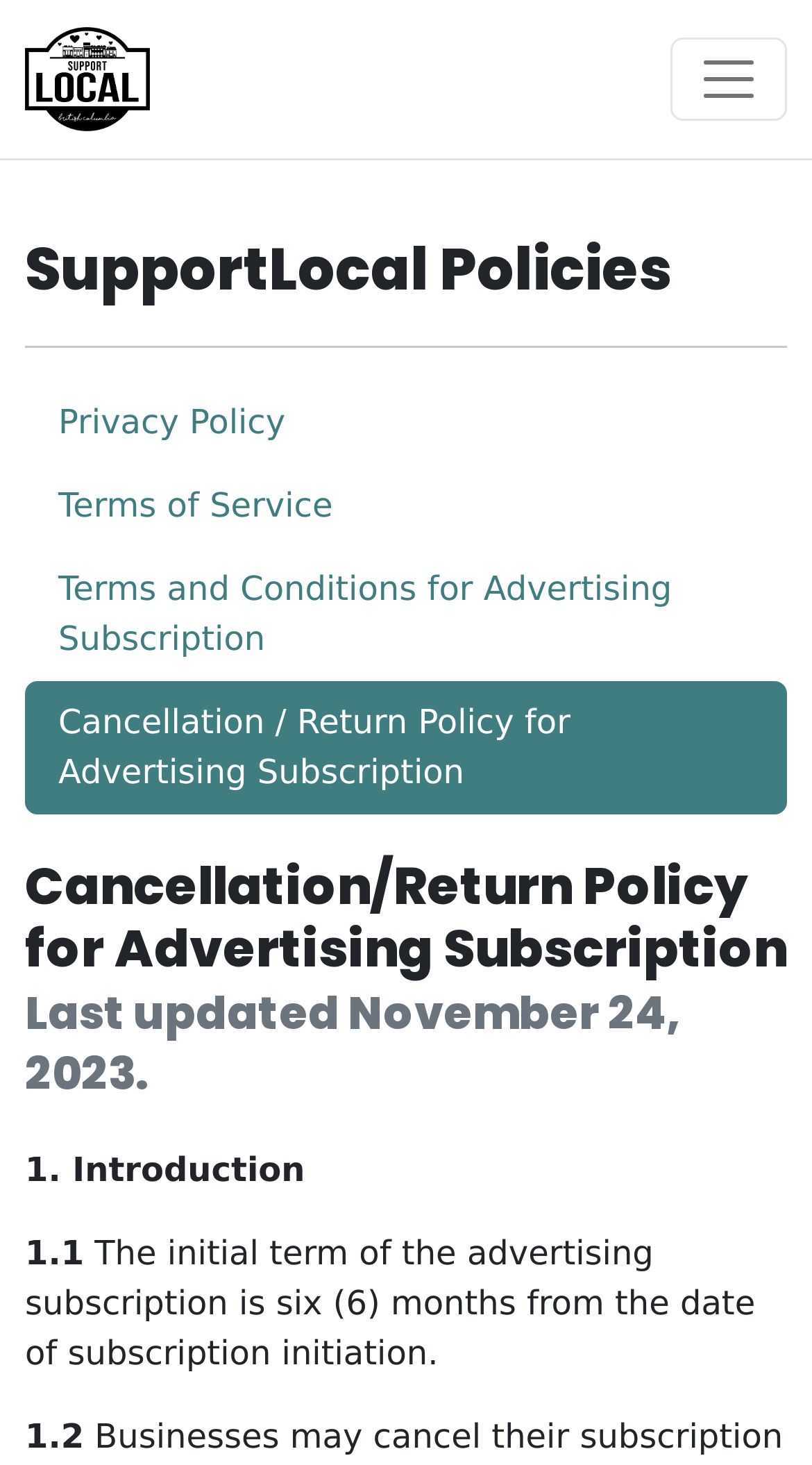Locate the UI element described by Privacy Policy in the provided webpage screenshot. Return the bounding box coordinates in the format (top-left x, top-left y, bottom-right x, bottom-right y), ensuring all values are between 0 and 1.

[0.031, 0.261, 0.969, 0.318]